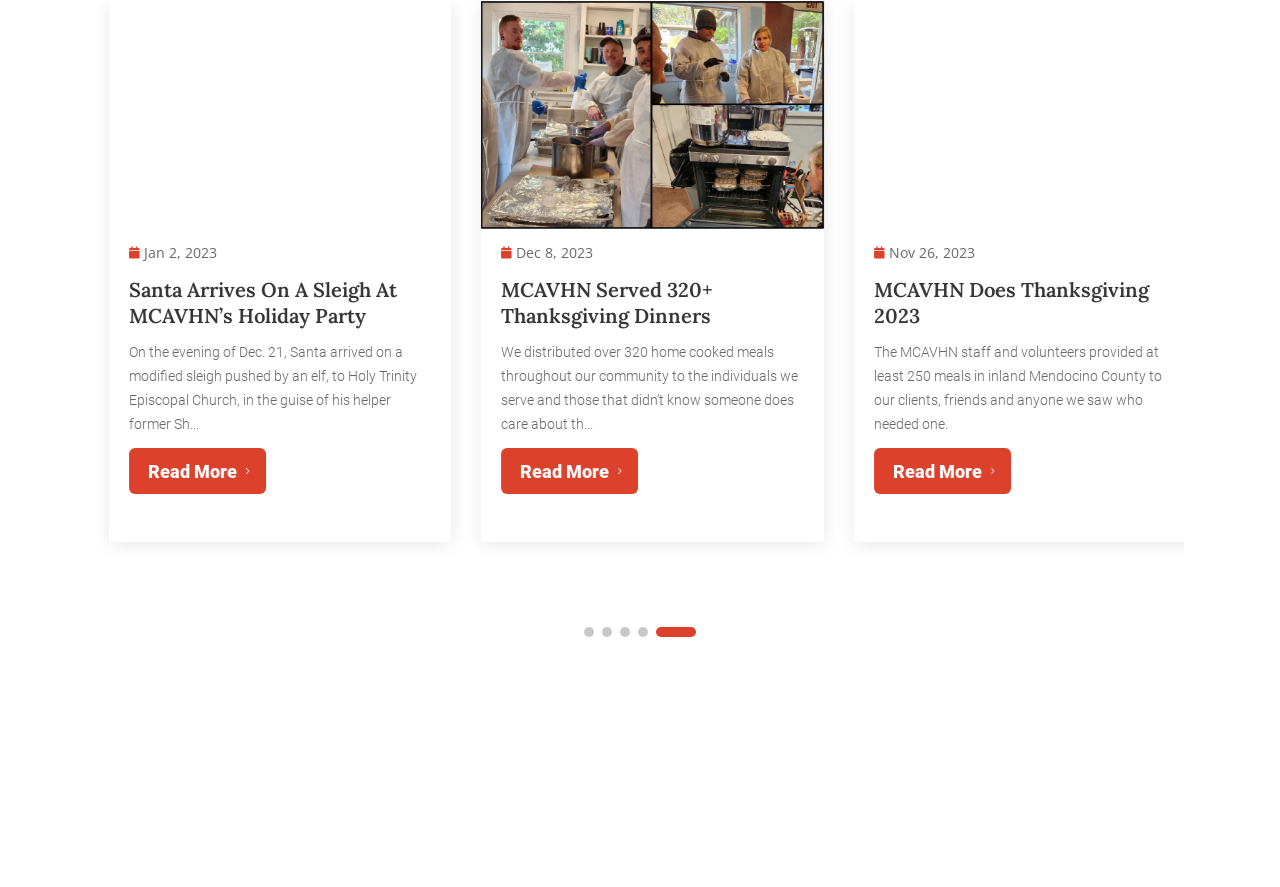Can you show the bounding box coordinates of the region to click on to complete the task described in the instruction: "View MCAVHN Does Thanksgiving 2023"?

[0.39, 0.517, 0.489, 0.545]